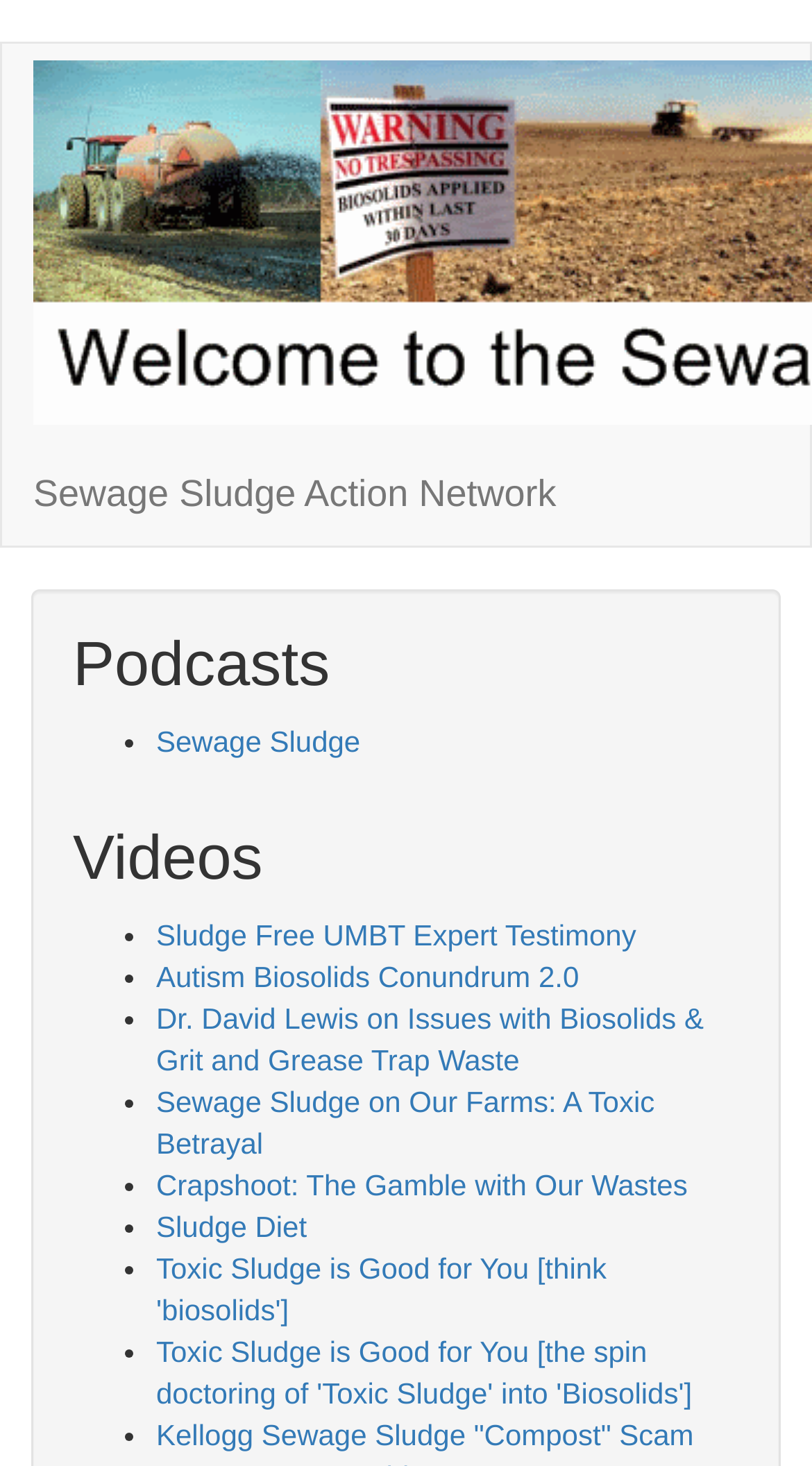Identify the bounding box coordinates of the clickable region to carry out the given instruction: "Explore 'Podcasts'".

[0.09, 0.43, 0.91, 0.477]